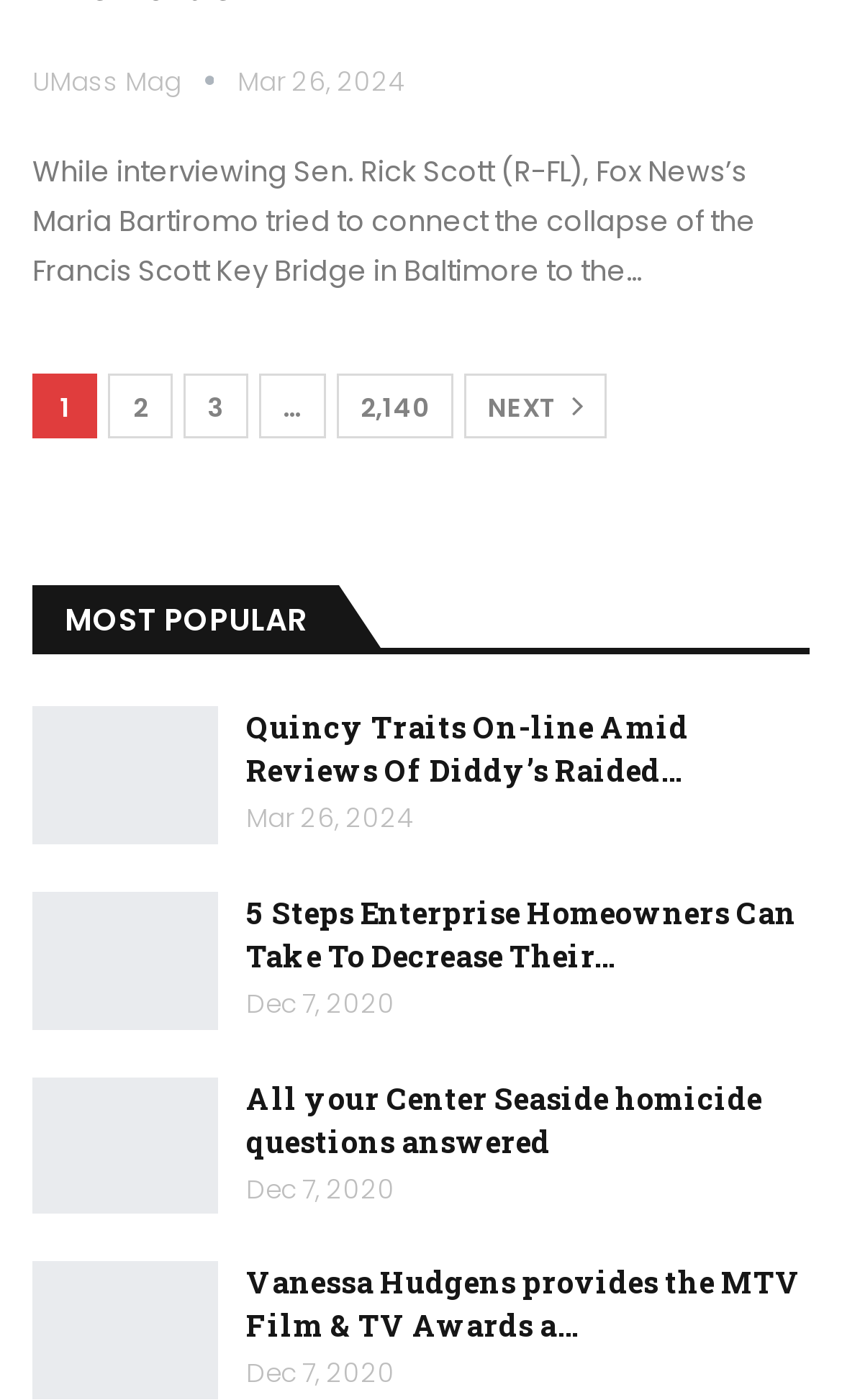Answer with a single word or phrase: 
What is the category of the news article with the title '5 Steps Enterprise Homeowners Can Take To Decrease Their…'?

MOST POPULAR